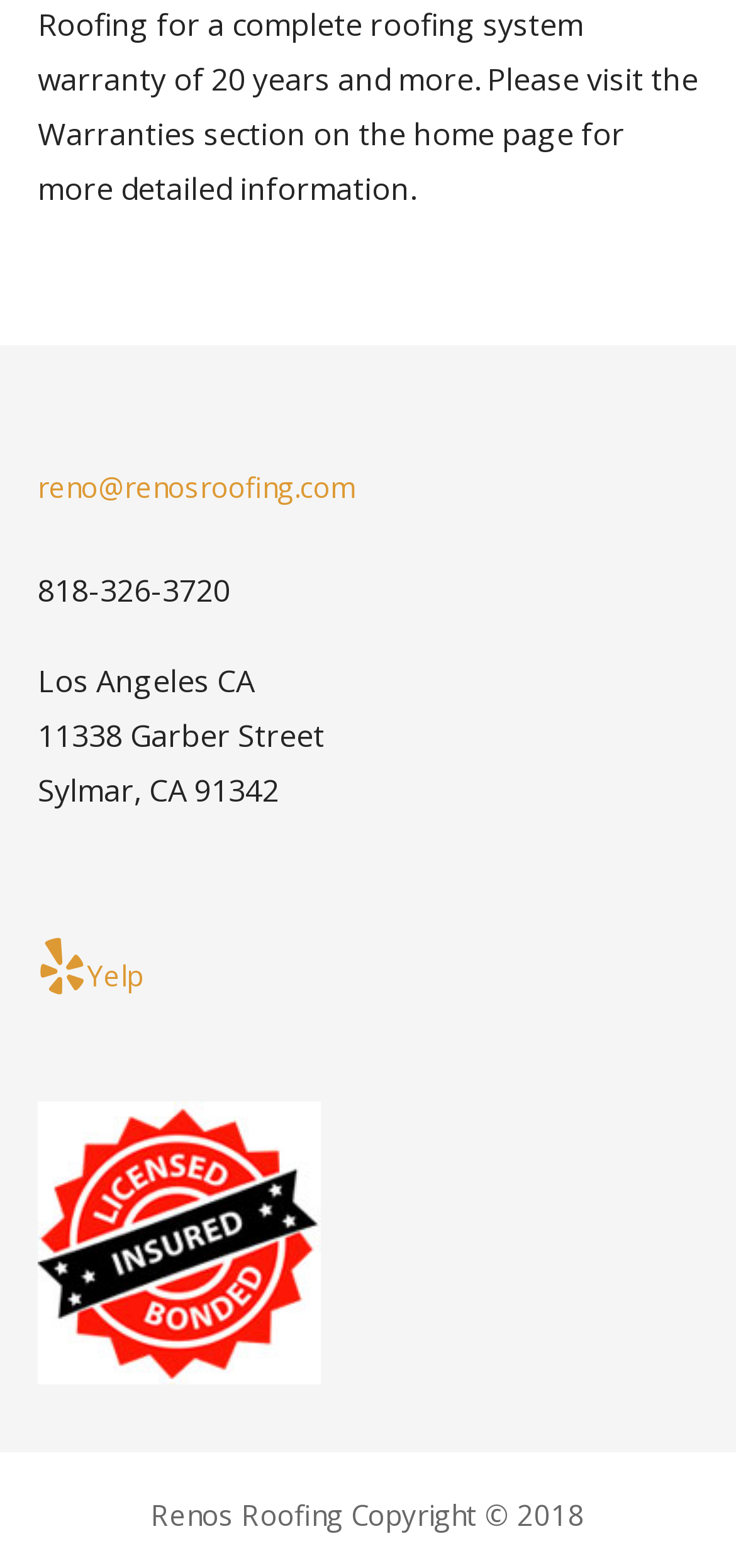What is the company's phone number?
Refer to the image and provide a one-word or short phrase answer.

818-326-3720